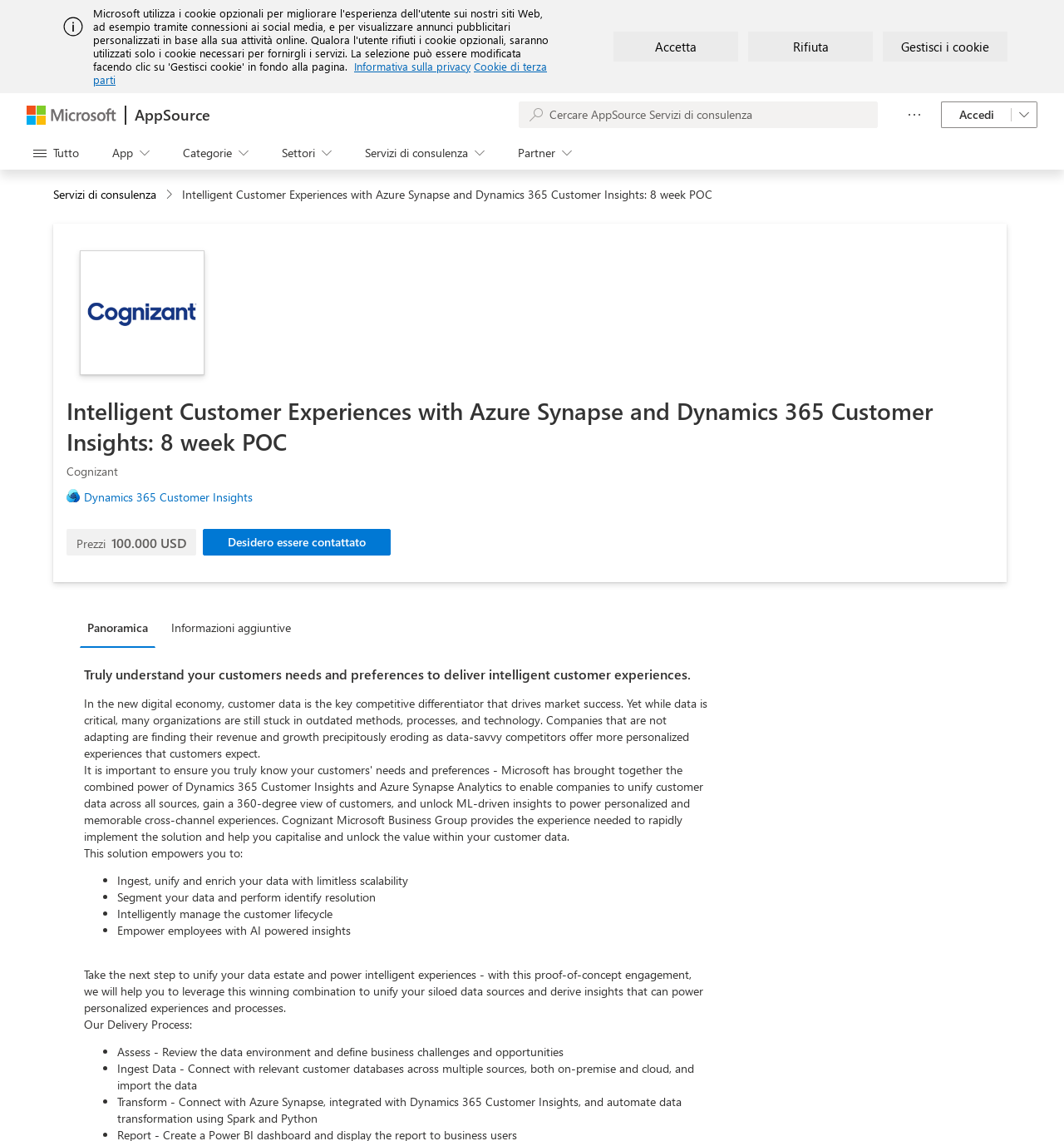Locate the bounding box coordinates of the element to click to perform the following action: 'Get in touch with the consultant'. The coordinates should be given as four float values between 0 and 1, in the form of [left, top, right, bottom].

[0.191, 0.464, 0.367, 0.487]